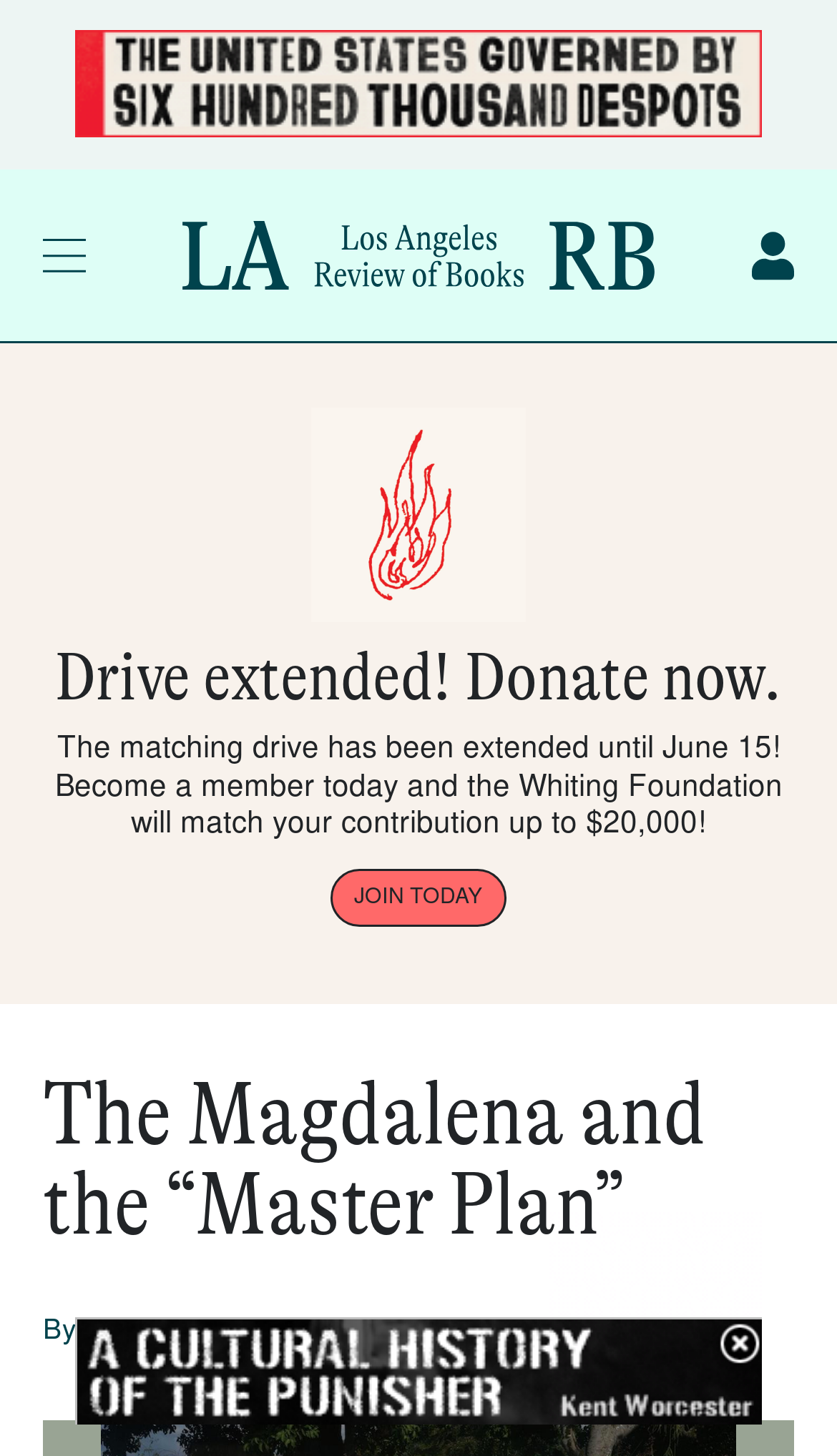Using the webpage screenshot, find the UI element described by Alex Baumhardt. Provide the bounding box coordinates in the format (top-left x, top-left y, bottom-right x, bottom-right y), ensuring all values are floating point numbers between 0 and 1.

[0.103, 0.906, 0.341, 0.925]